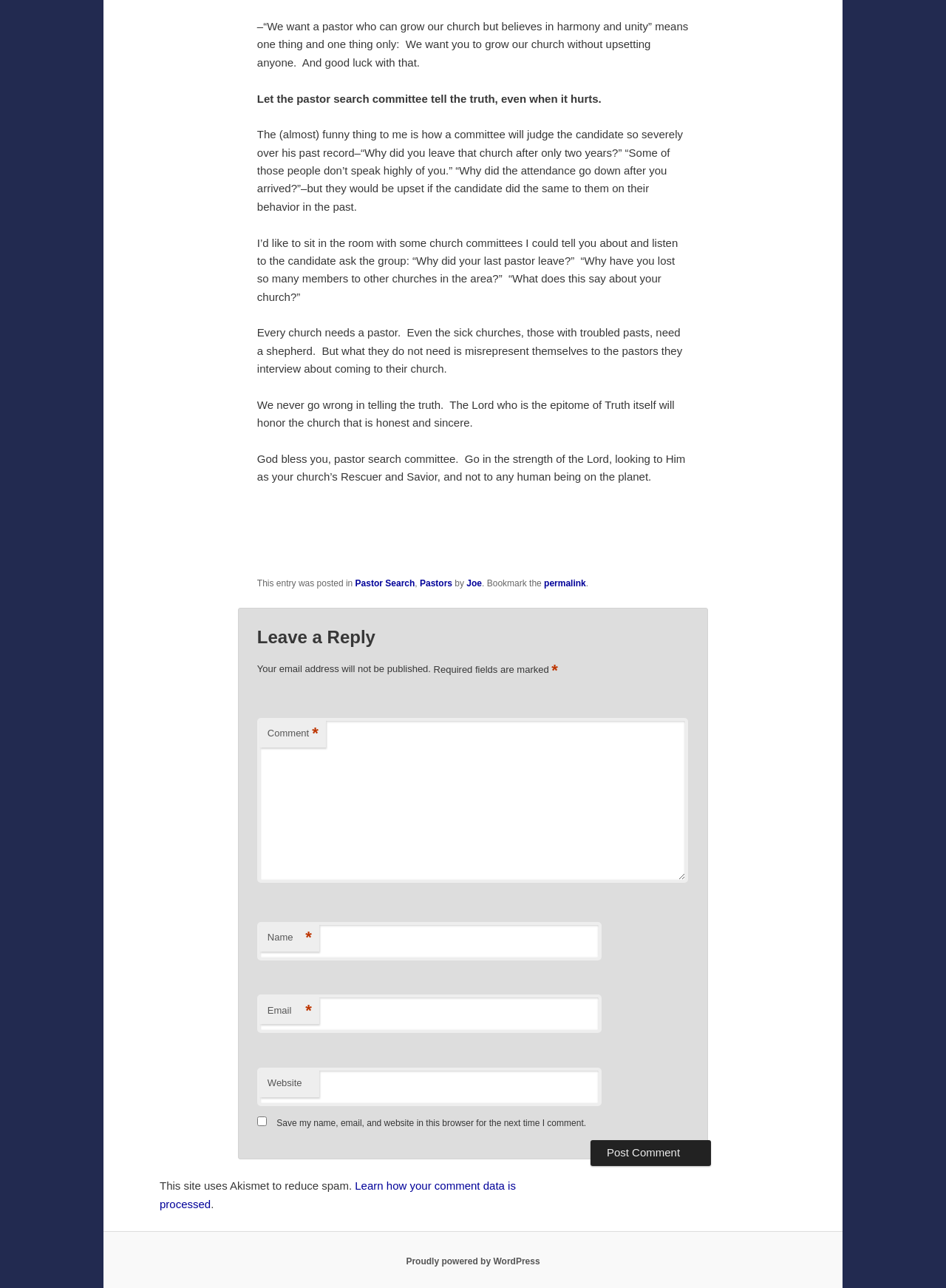Please find the bounding box coordinates of the element that needs to be clicked to perform the following instruction: "Click the 'permalink' link". The bounding box coordinates should be four float numbers between 0 and 1, represented as [left, top, right, bottom].

[0.575, 0.449, 0.619, 0.457]